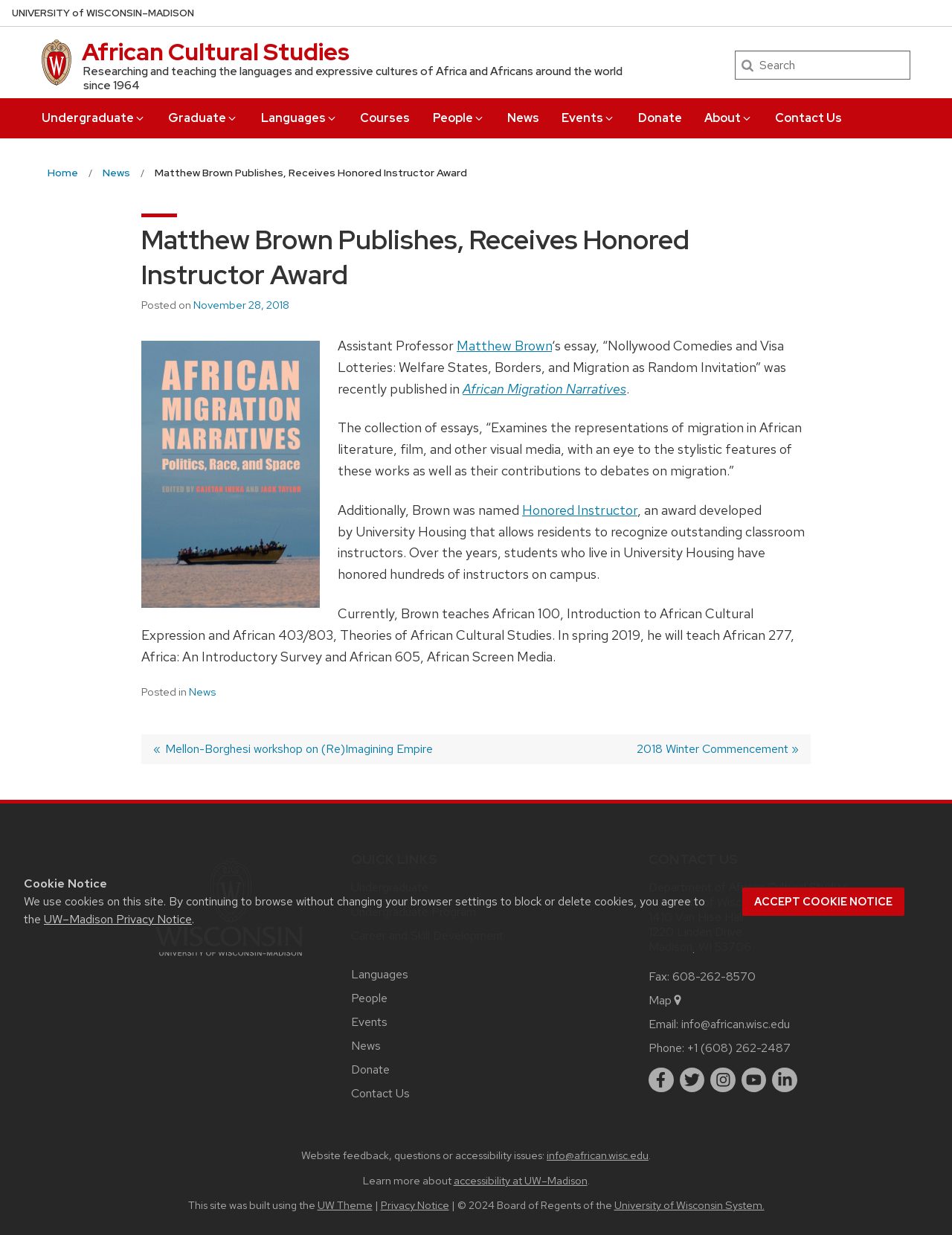Create a detailed narrative of the webpage’s visual and textual elements.

This webpage is about Matthew Brown, an Assistant Professor, who has published an essay and received an Honored Instructor Award. The page is divided into several sections. At the top, there is a cookie notice dialog with a button to accept cookies. Below it, there is a navigation menu with links to the university's home page, African Cultural Studies, and a search bar.

The main content of the page is an article about Matthew Brown's achievement. It features an image of a book, likely the cover of the essay collection. The article is divided into several paragraphs, describing Brown's essay, "Nollywood Comedies and Visa Lotteries: Welfare States, Borders, and Migration as Random Invitation," which was published in African Migration Narratives. The collection of essays examines the representations of migration in African literature, film, and other visual media.

The article also mentions that Brown was named an Honored Instructor, an award developed by University Housing that allows residents to recognize outstanding classroom instructors. Additionally, it lists the courses Brown teaches, including African 100, Introduction to African Cultural Expression, and African 403/803, Theories of African Cultural Studies.

At the bottom of the page, there are several sections, including a post navigation section with links to previous and next posts, a site footer content section with a link to the main university website, and a quick links section with links to undergraduate programs, languages, people, events, news, and donation pages. Finally, there is a contact us section with the department's address, phone number, and email.